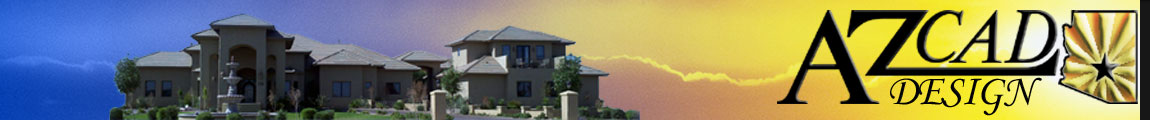What does the sunburst graphic symbolize?
Based on the image, answer the question with a single word or brief phrase.

Creativity and innovation